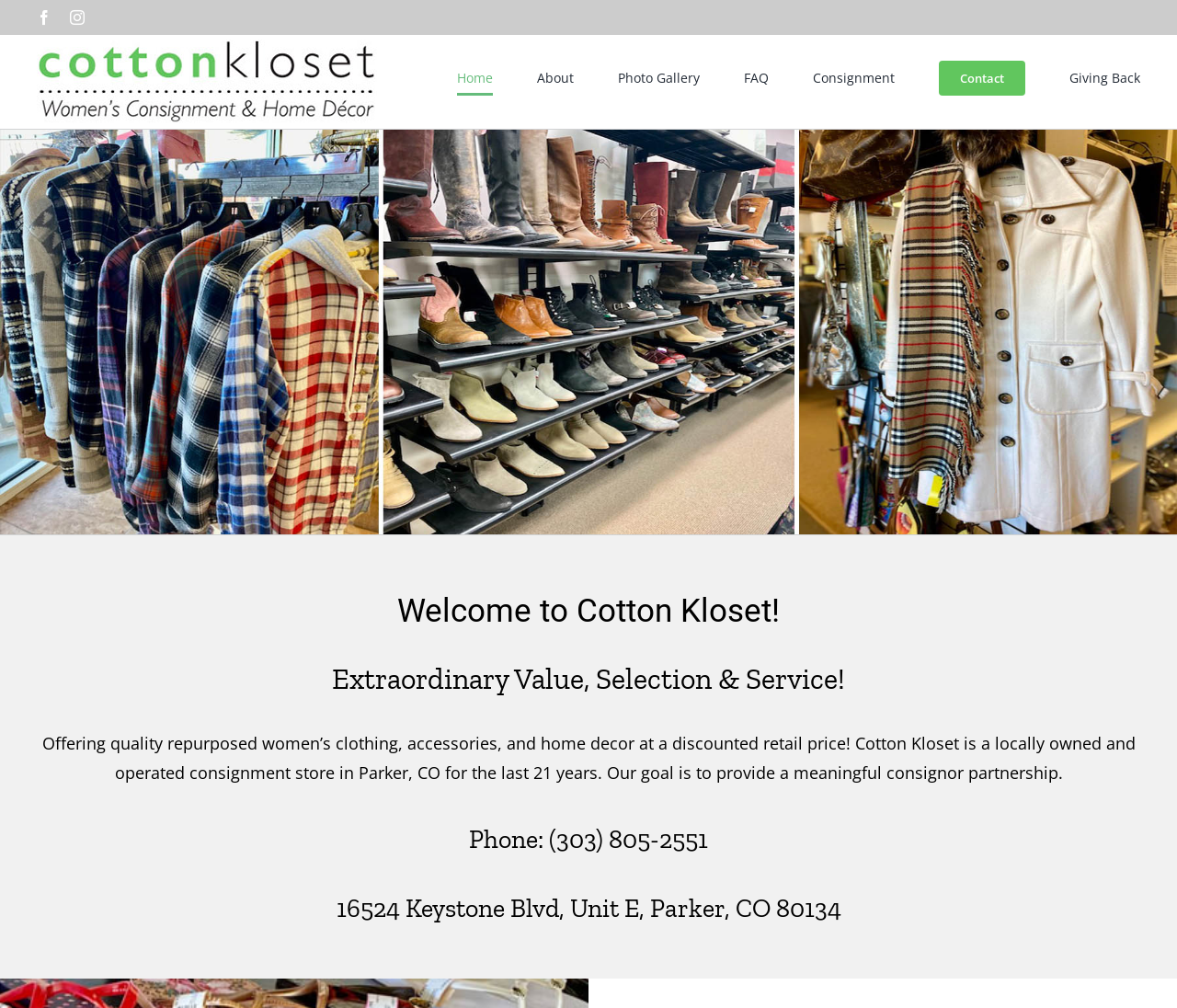Find the main header of the webpage and produce its text content.

Welcome to Cotton Kloset!